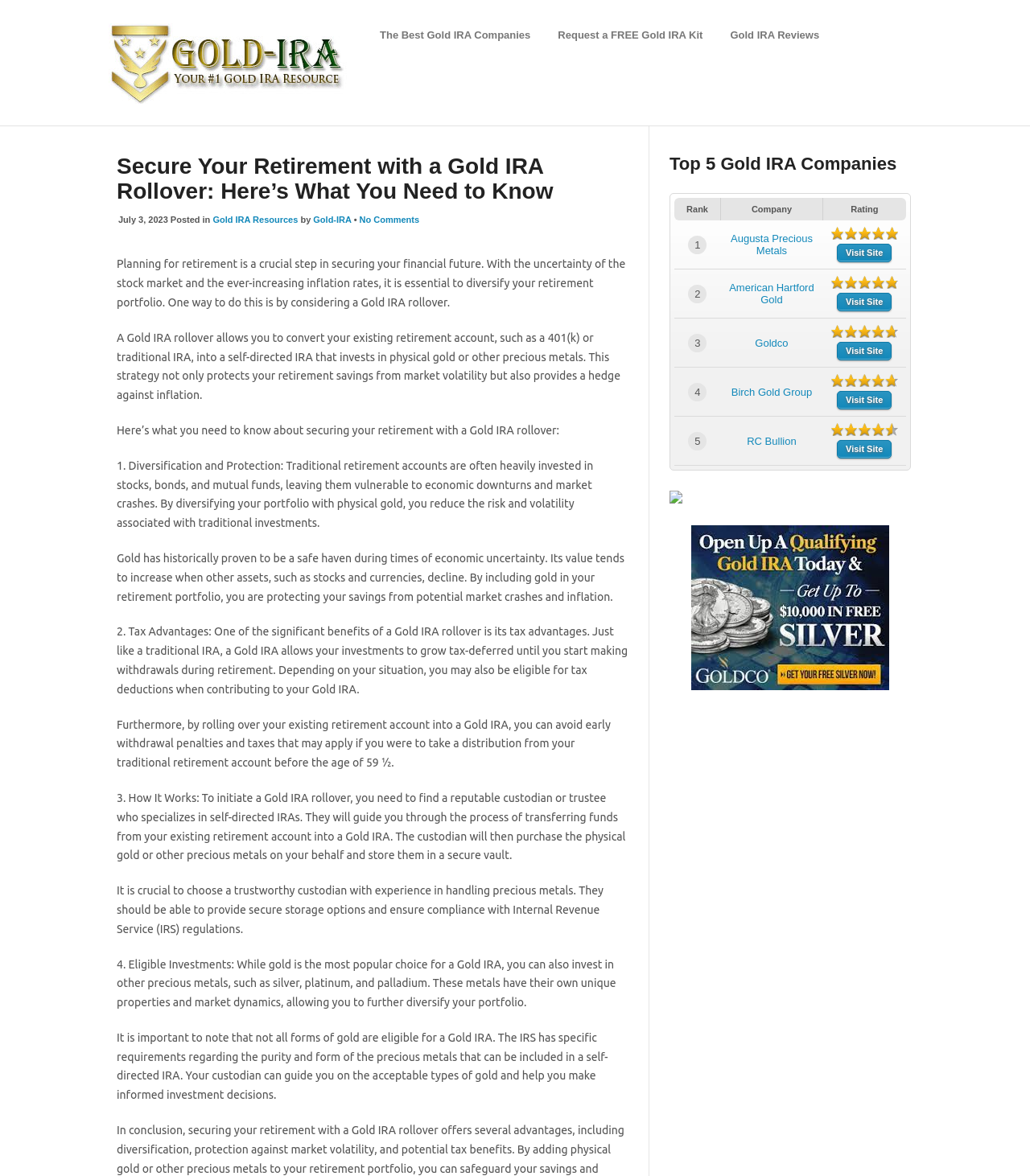Extract the primary heading text from the webpage.

Secure Your Retirement with a Gold IRA Rollover: Here’s What You Need to Know